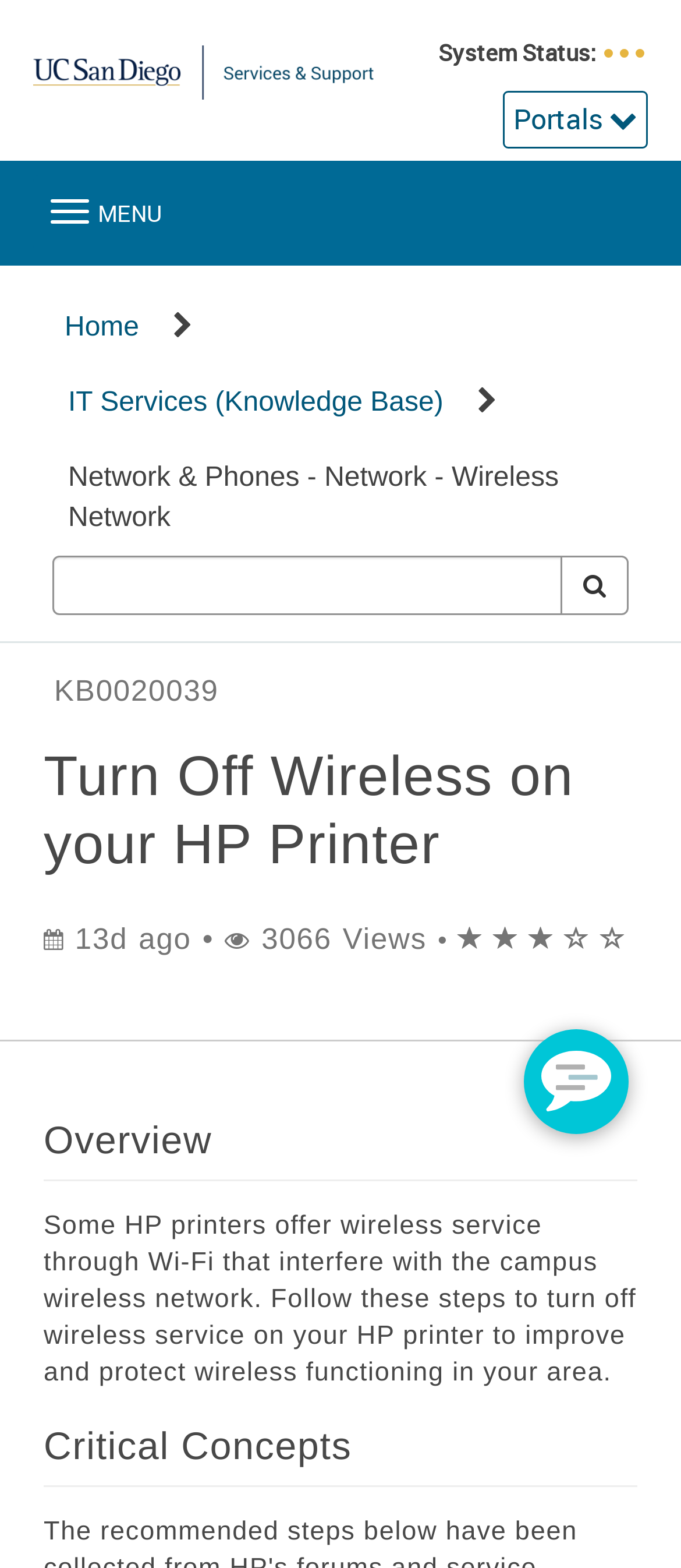Please determine the bounding box coordinates for the element with the description: "Home".

[0.095, 0.199, 0.204, 0.218]